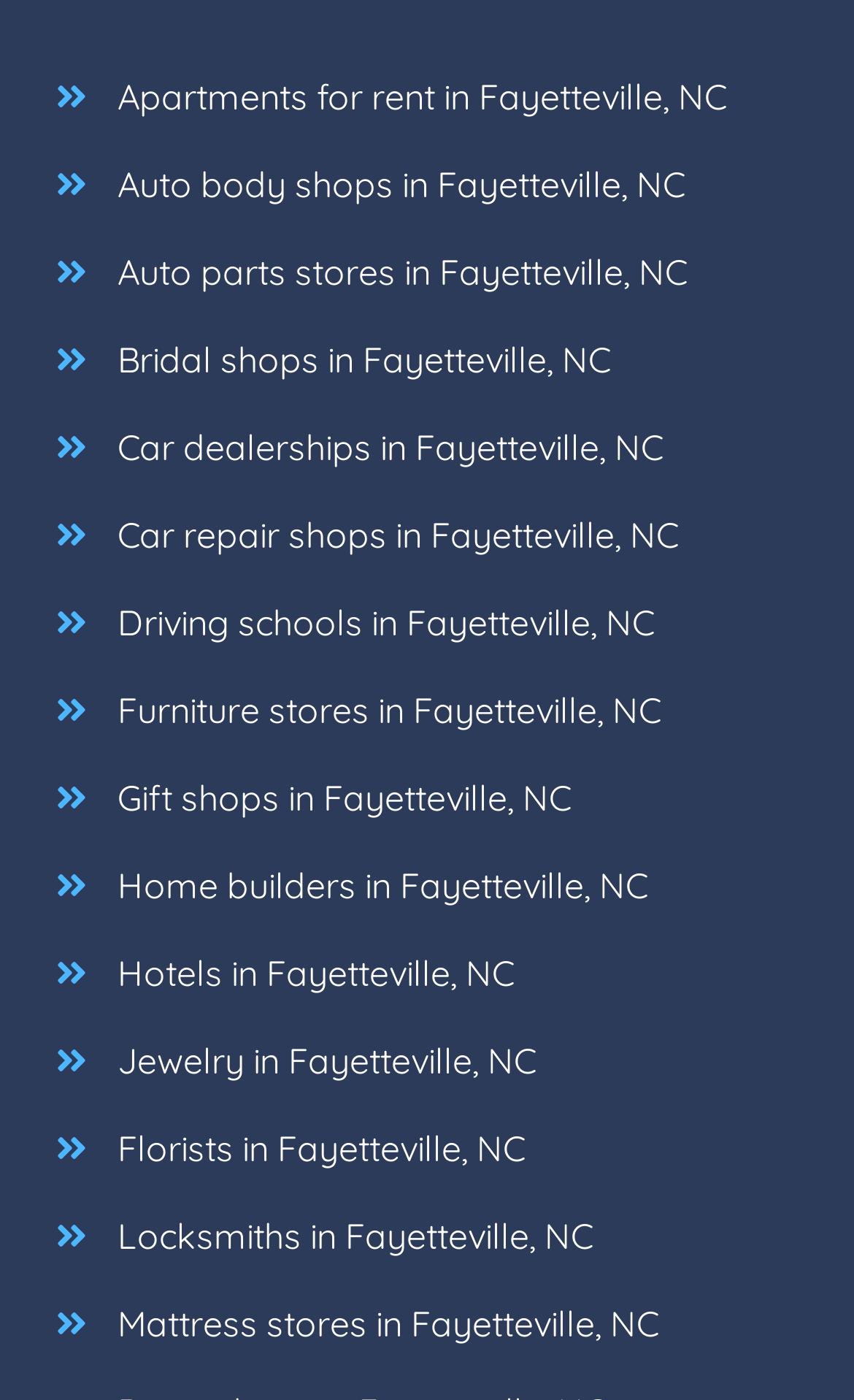Please identify the bounding box coordinates for the region that you need to click to follow this instruction: "Search for apartments for rent".

[0.102, 0.038, 0.876, 0.1]